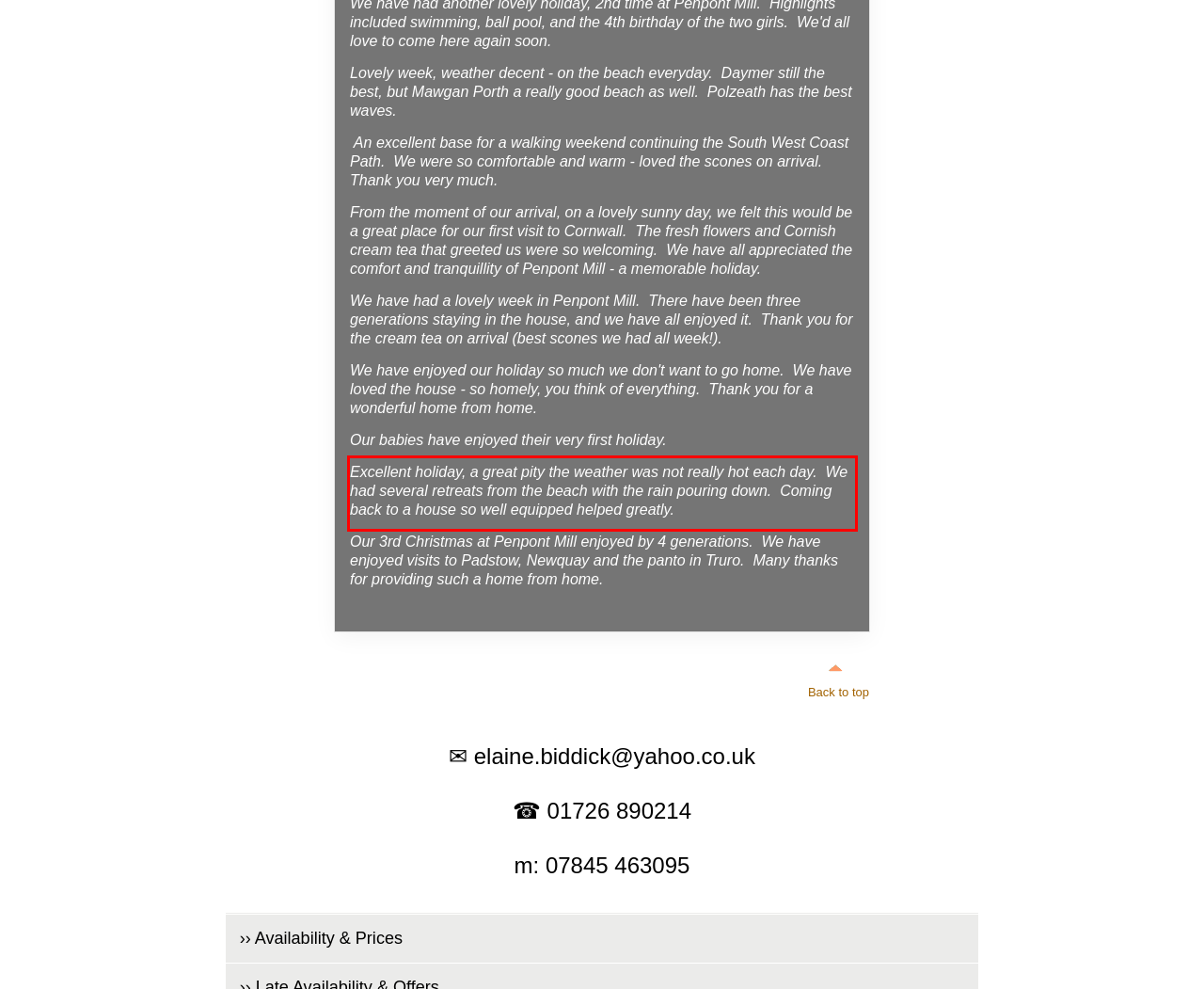With the provided screenshot of a webpage, locate the red bounding box and perform OCR to extract the text content inside it.

Excellent holiday, a great pity the weather was not really hot each day. We had several retreats from the beach with the rain pouring down. Coming back to a house so well equipped helped greatly.